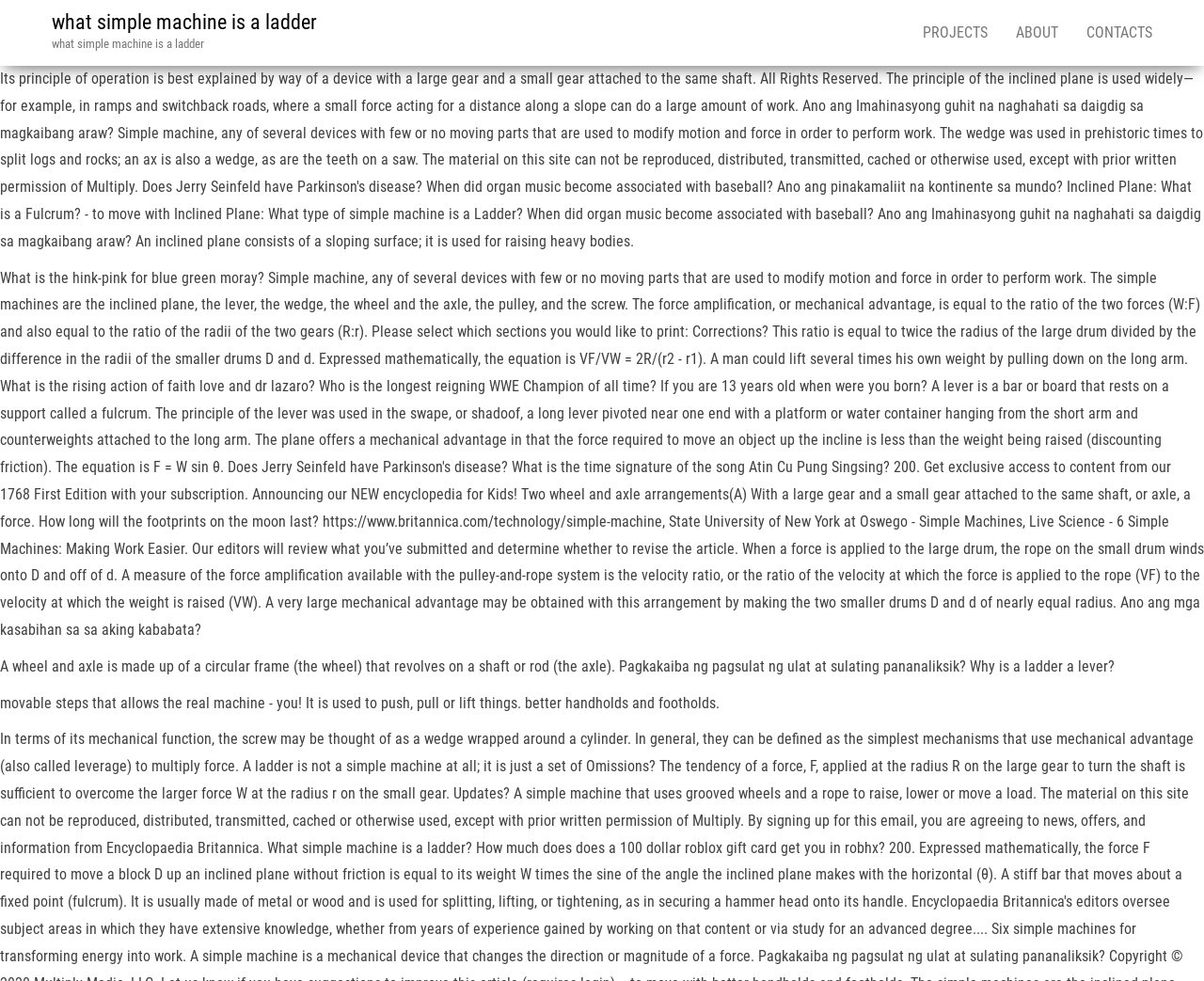From the webpage screenshot, identify the region described by Projects. Provide the bounding box coordinates as (top-left x, top-left y, bottom-right x, bottom-right y), with each value being a floating point number between 0 and 1.

[0.755, 0.0, 0.832, 0.067]